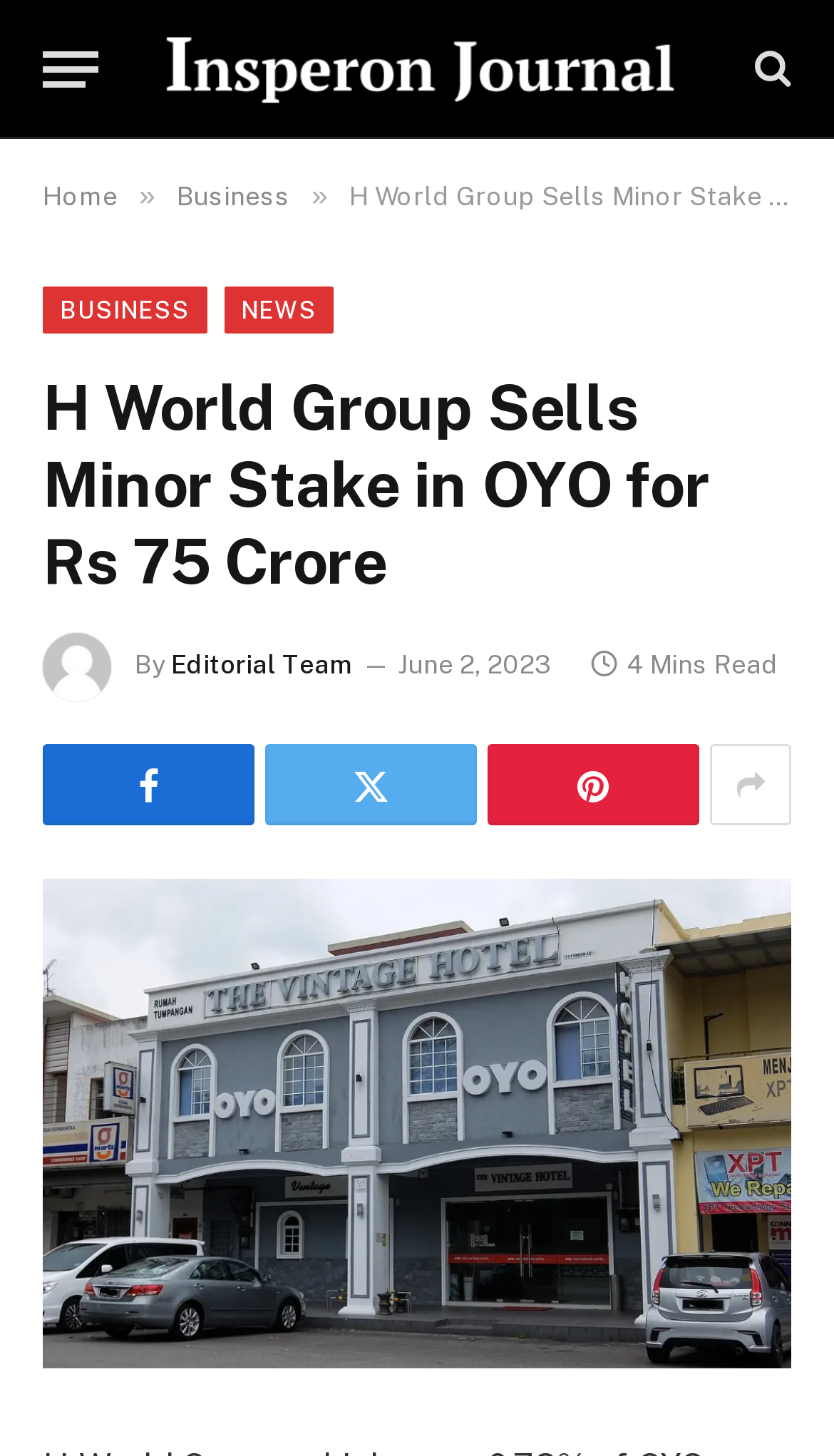Examine the screenshot and answer the question in as much detail as possible: How long does it take to read the article?

The answer can be found by looking at the '4 Mins Read' section of the webpage. This indicates that it takes 4 minutes to read the article.